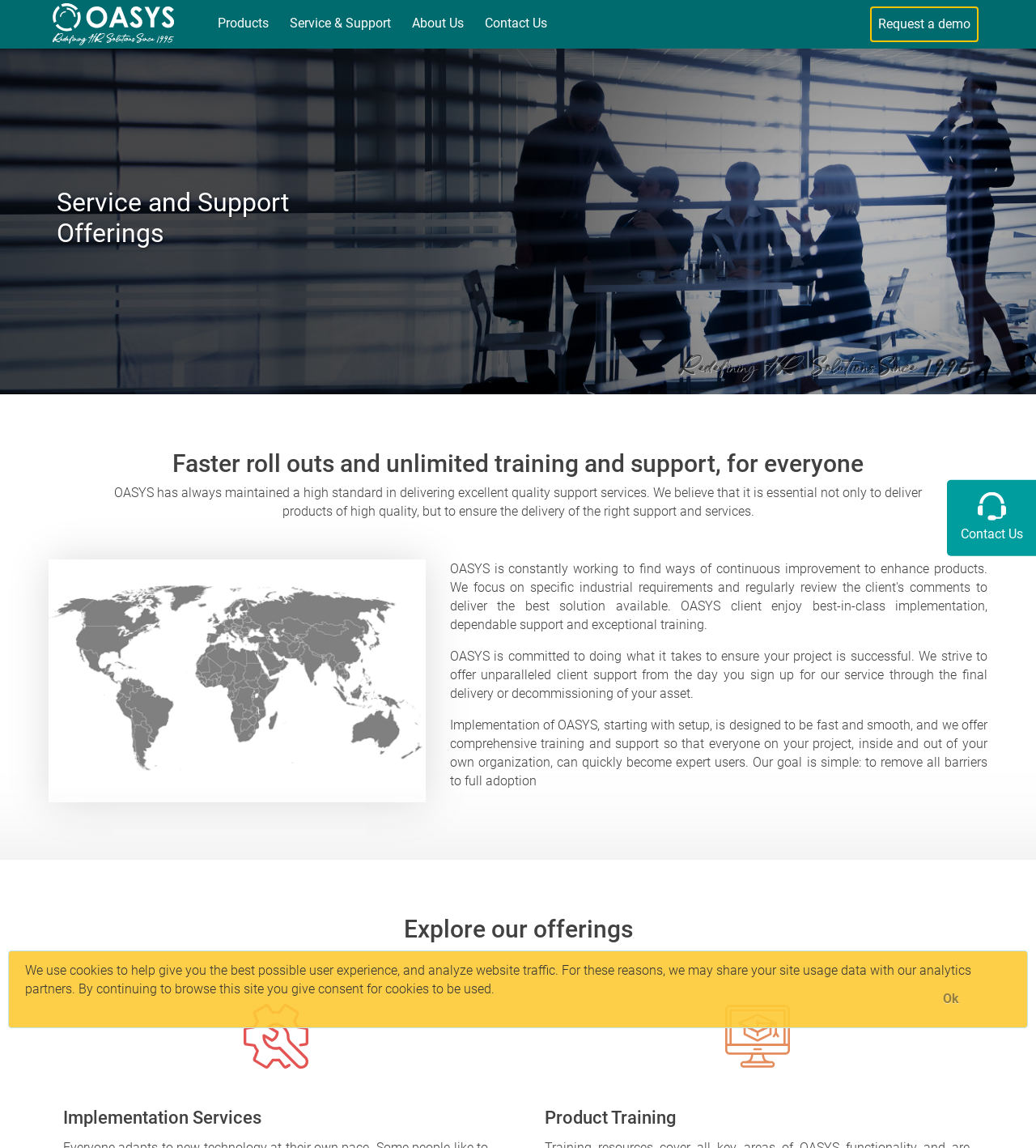Provide a single word or phrase answer to the question: 
What type of image is displayed at the top of the webpage?

Company logo